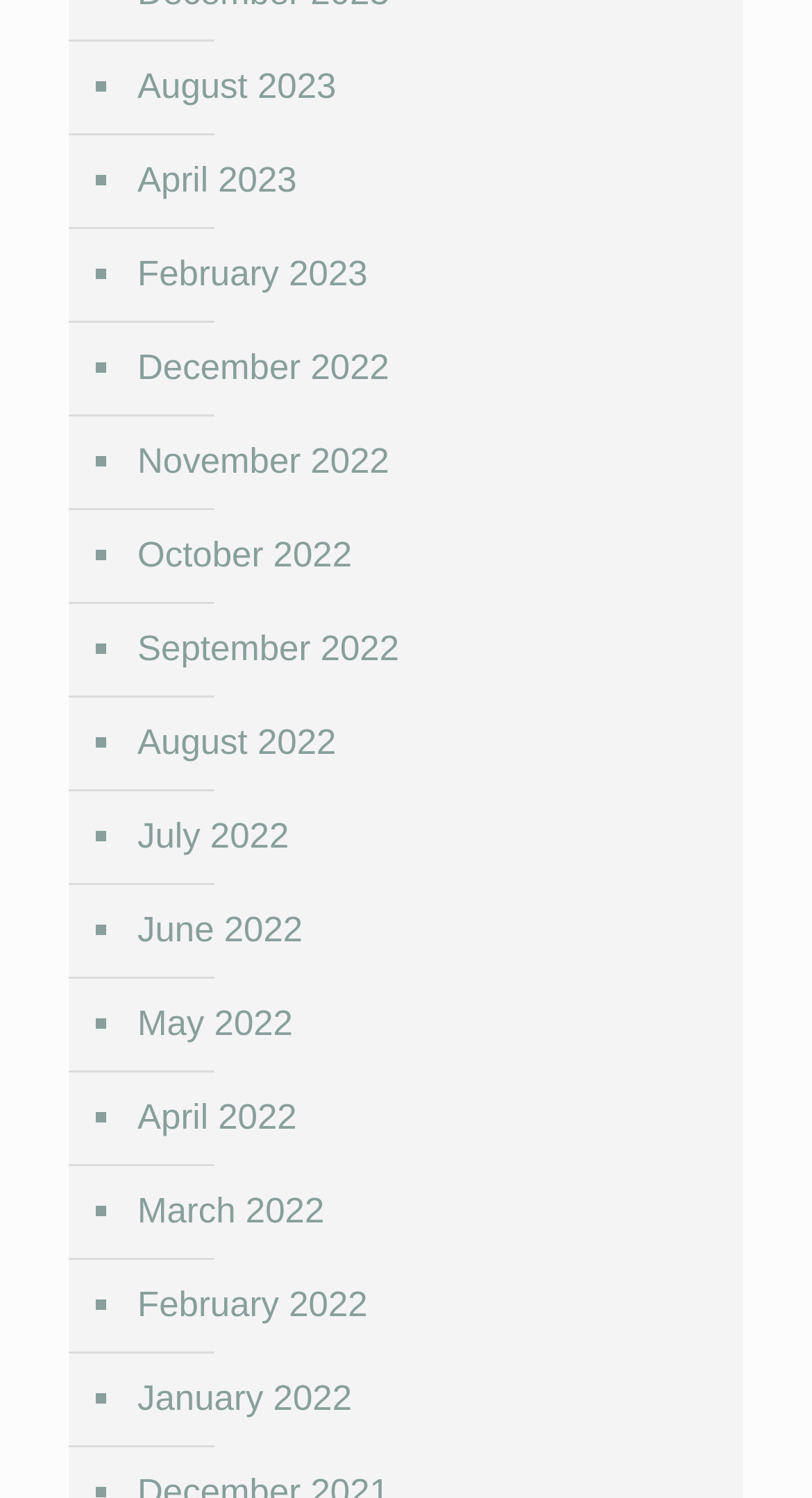What symbol is used as a list marker?
Using the image, give a concise answer in the form of a single word or short phrase.

■